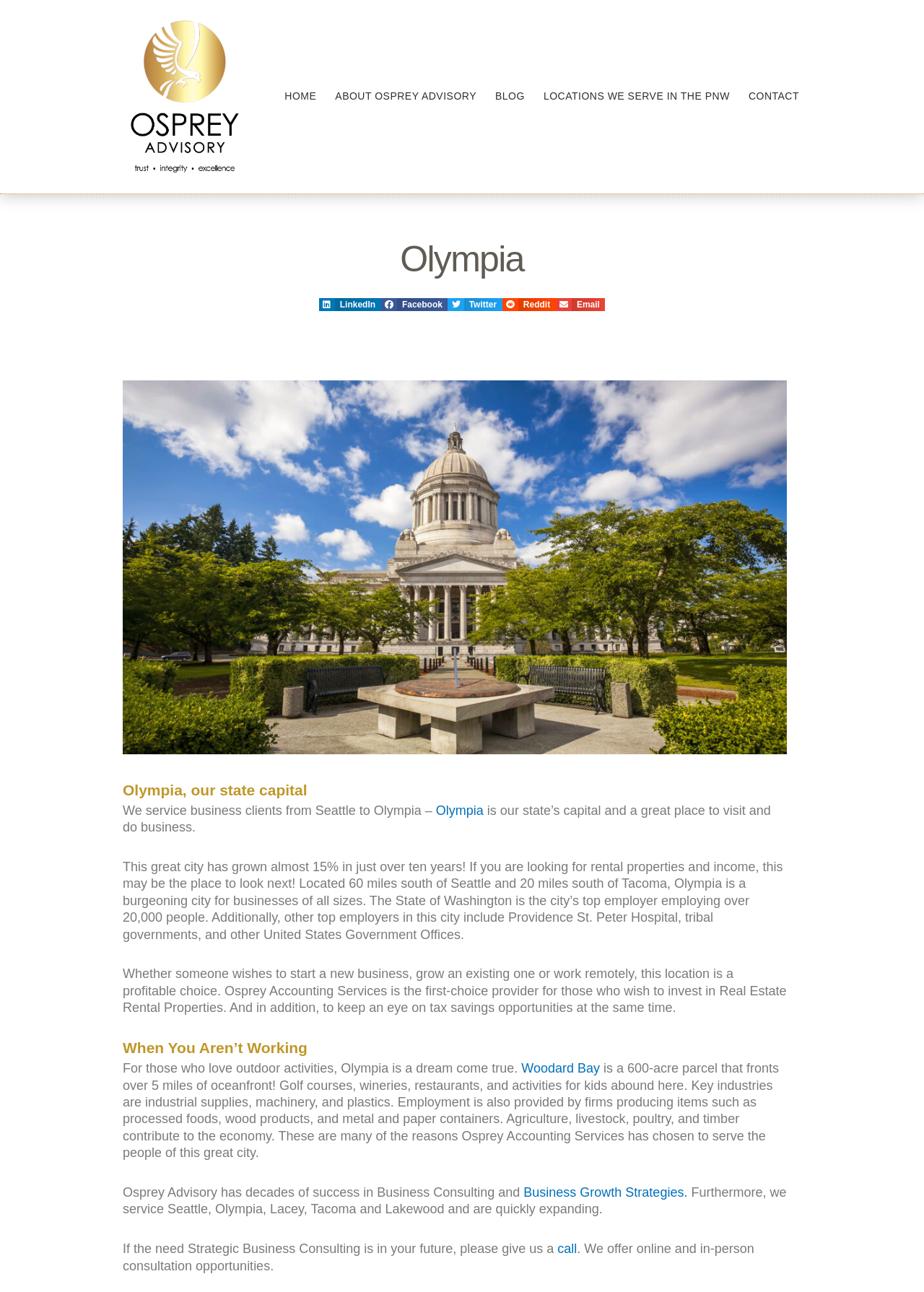Show the bounding box coordinates of the element that should be clicked to complete the task: "Contact Osprey Advisory".

[0.8, 0.063, 0.875, 0.086]